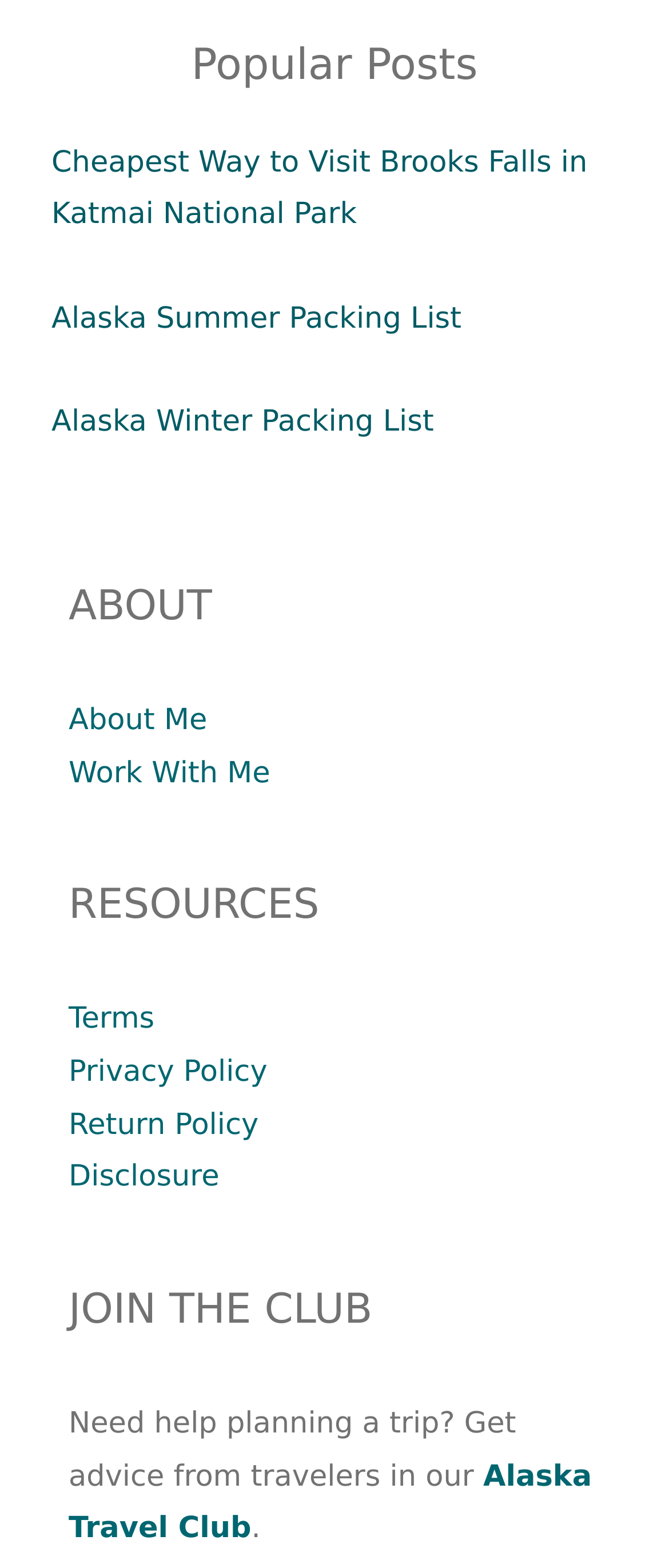How many links are there under the 'RESOURCES' category?
Based on the image, provide a one-word or brief-phrase response.

4